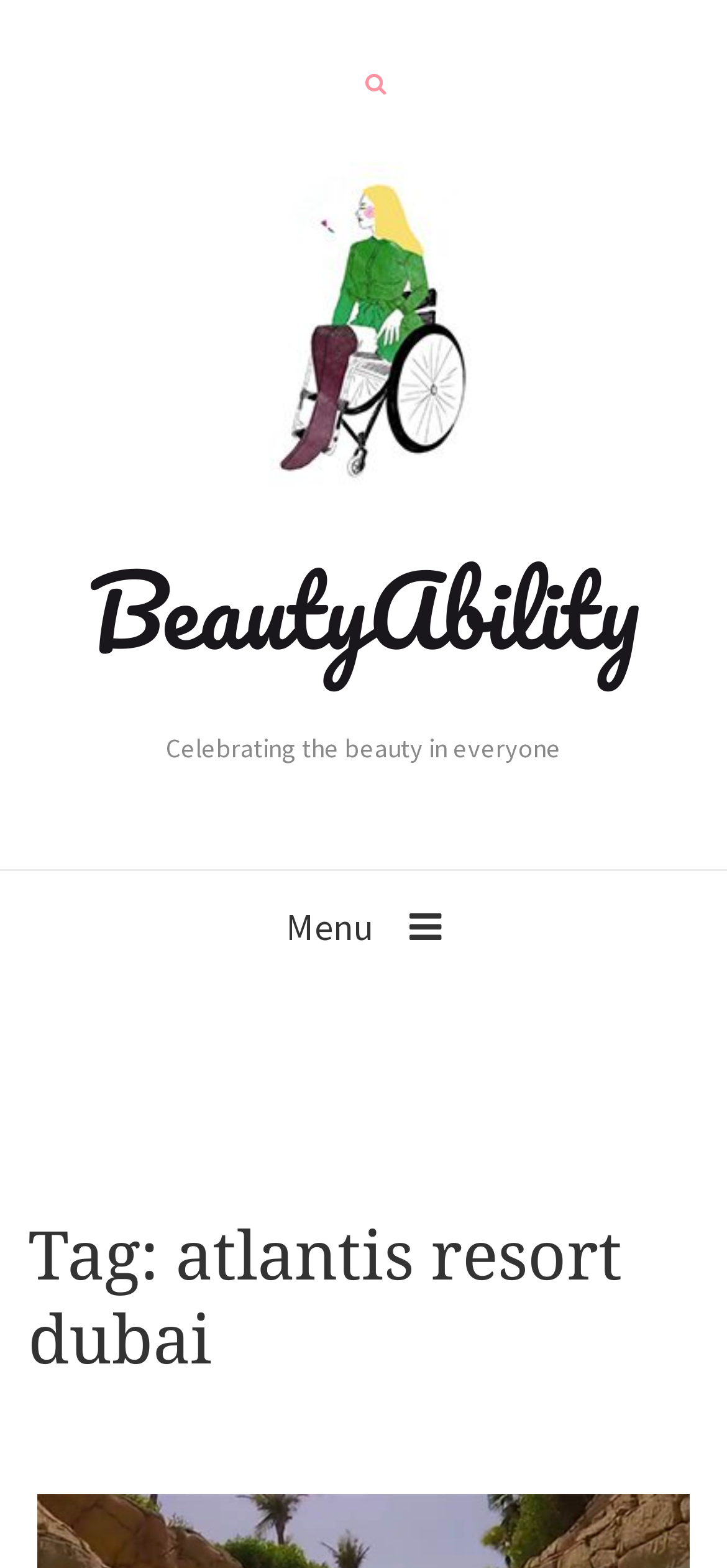Generate a thorough explanation of the webpage's elements.

The webpage appears to be about Atlantis Resort Dubai, with a focus on BeautyAbility. At the top left of the page, there is a search bar. Next to it, there is a link to BeautyAbility, accompanied by an image with the same name. Below this, there is another link to BeautyAbility. 

To the right of these links, there is a paragraph of text that reads "Celebrating the beauty in everyone". 

Further to the right, there is a menu button labeled "Menu" with an arrow icon, which is not currently expanded. 

At the bottom of the page, there is a heading that reads "Tag: atlantis resort dubai", indicating that the content of the page is related to this tag.